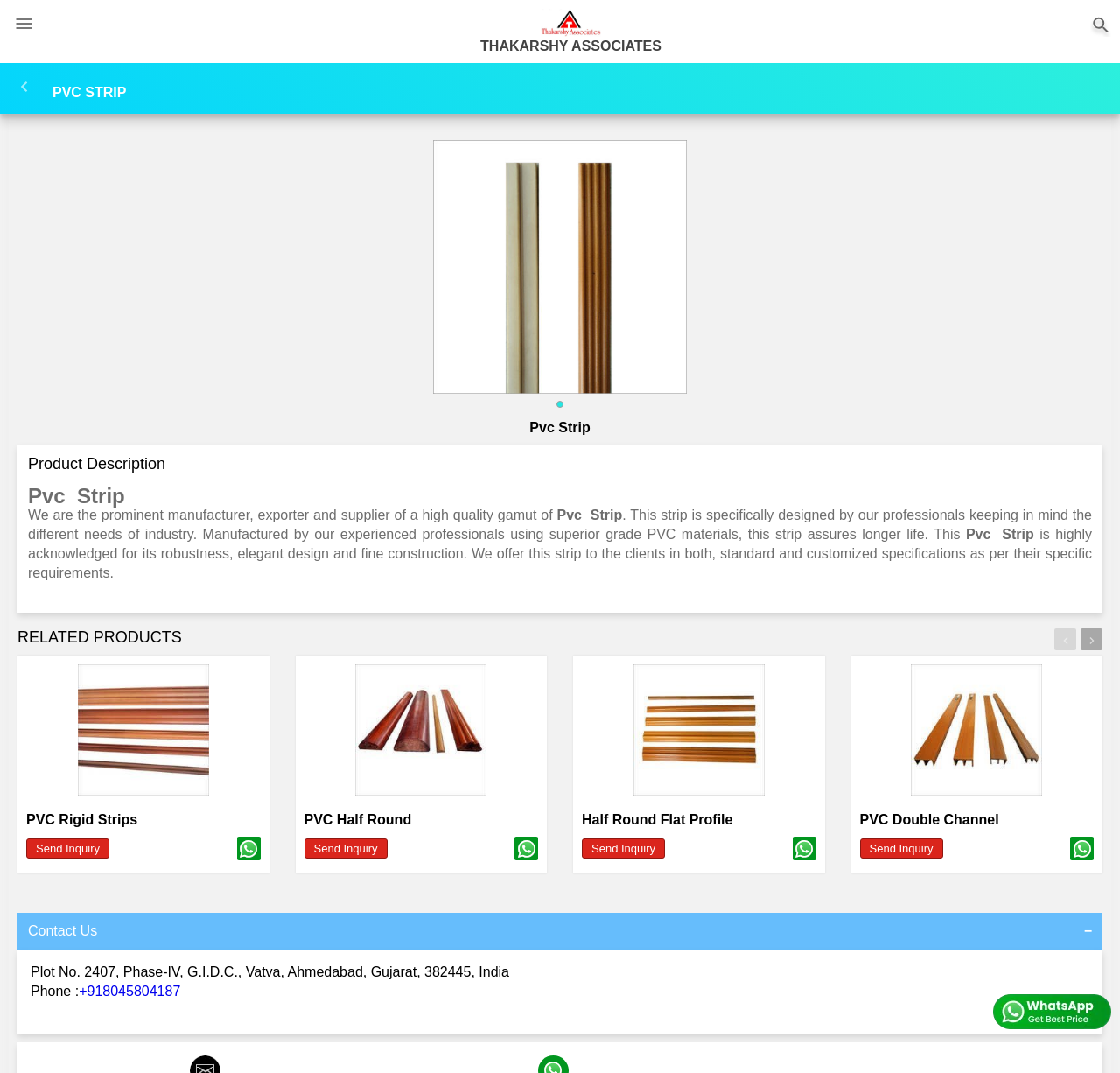Please find the bounding box coordinates of the section that needs to be clicked to achieve this instruction: "Click the home link".

[0.008, 0.071, 0.047, 0.091]